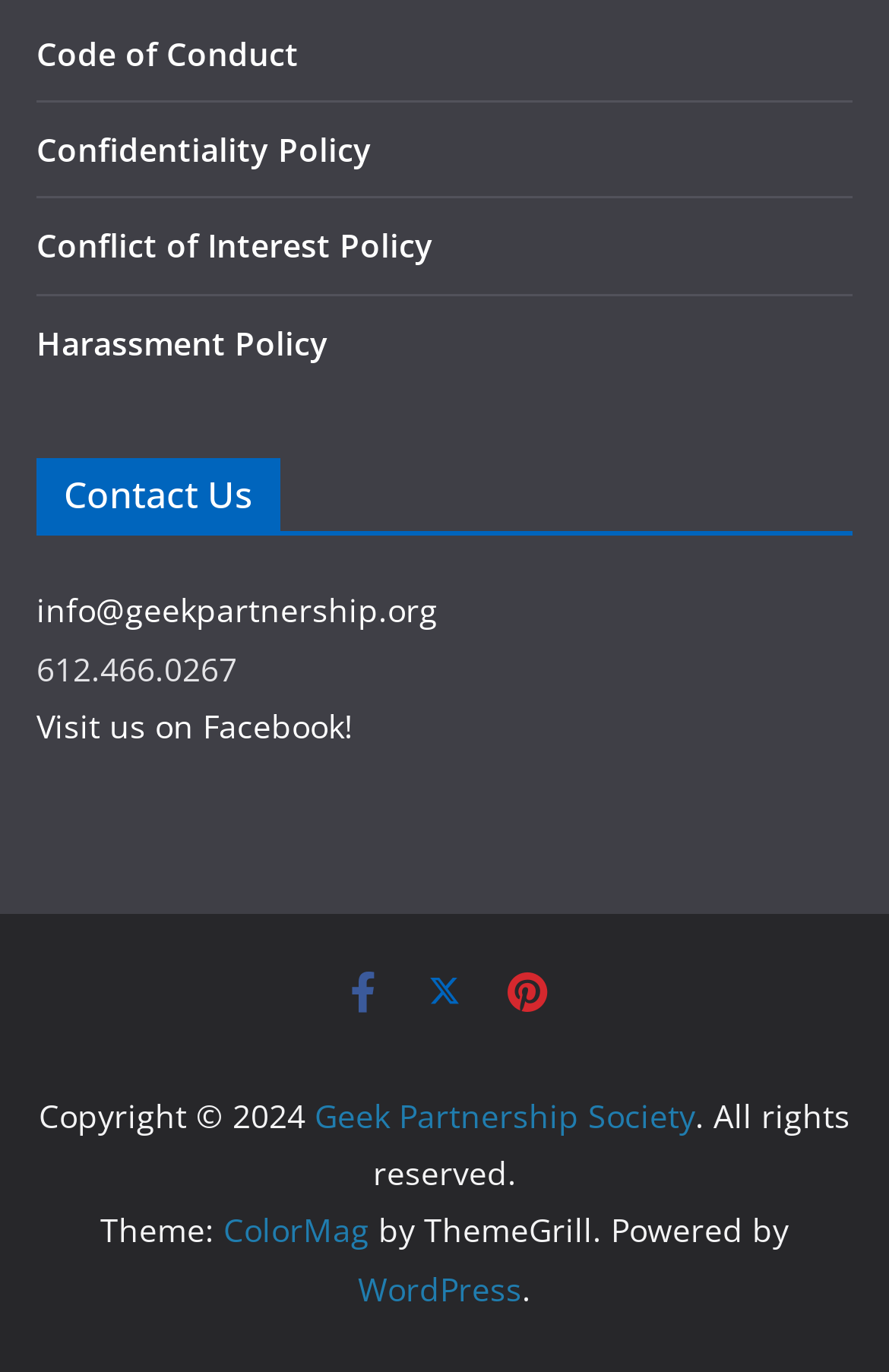What is the theme of the website?
From the image, respond using a single word or phrase.

ColorMag